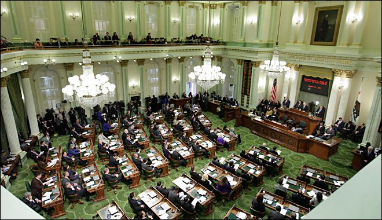What is the color of the carpet in the room?
Please respond to the question with a detailed and well-explained answer.

The caption describes the room's grand architecture, which includes a lush green carpet, reflecting the historical significance of the building, indicating that the carpet is a notable feature of the room.